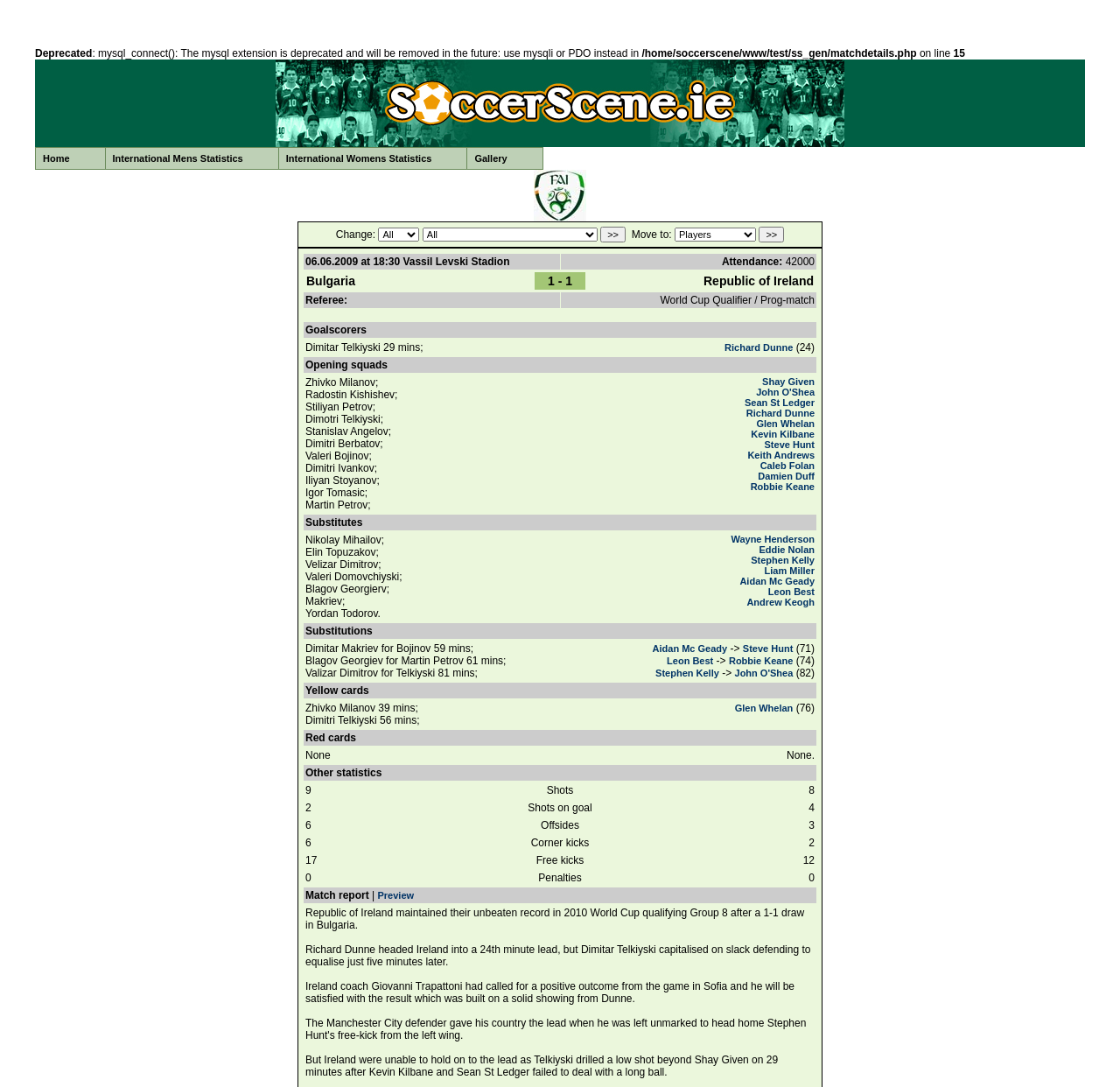Could you determine the bounding box coordinates of the clickable element to complete the instruction: "Click the 'International Mens Statistics' link"? Provide the coordinates as four float numbers between 0 and 1, i.e., [left, top, right, bottom].

[0.093, 0.135, 0.249, 0.156]